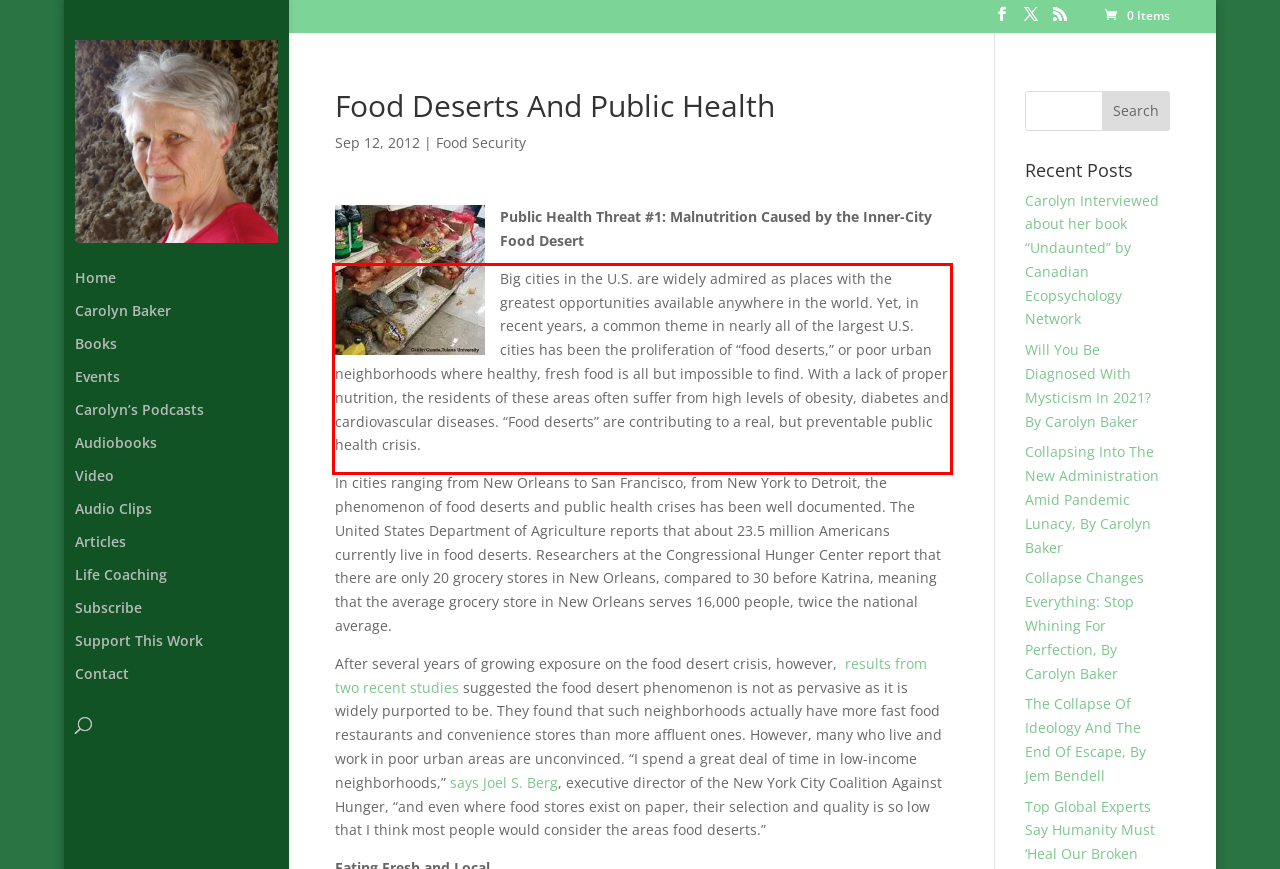From the given screenshot of a webpage, identify the red bounding box and extract the text content within it.

Big cities in the U.S. are widely admired as places with the greatest opportunities available anywhere in the world. Yet, in recent years, a common theme in nearly all of the largest U.S. cities has been the proliferation of “food deserts,” or poor urban neighborhoods where healthy, fresh food is all but impossible to find. With a lack of proper nutrition, the residents of these areas often suffer from high levels of obesity, diabetes and cardiovascular diseases. “Food deserts” are contributing to a real, but preventable public health crisis.